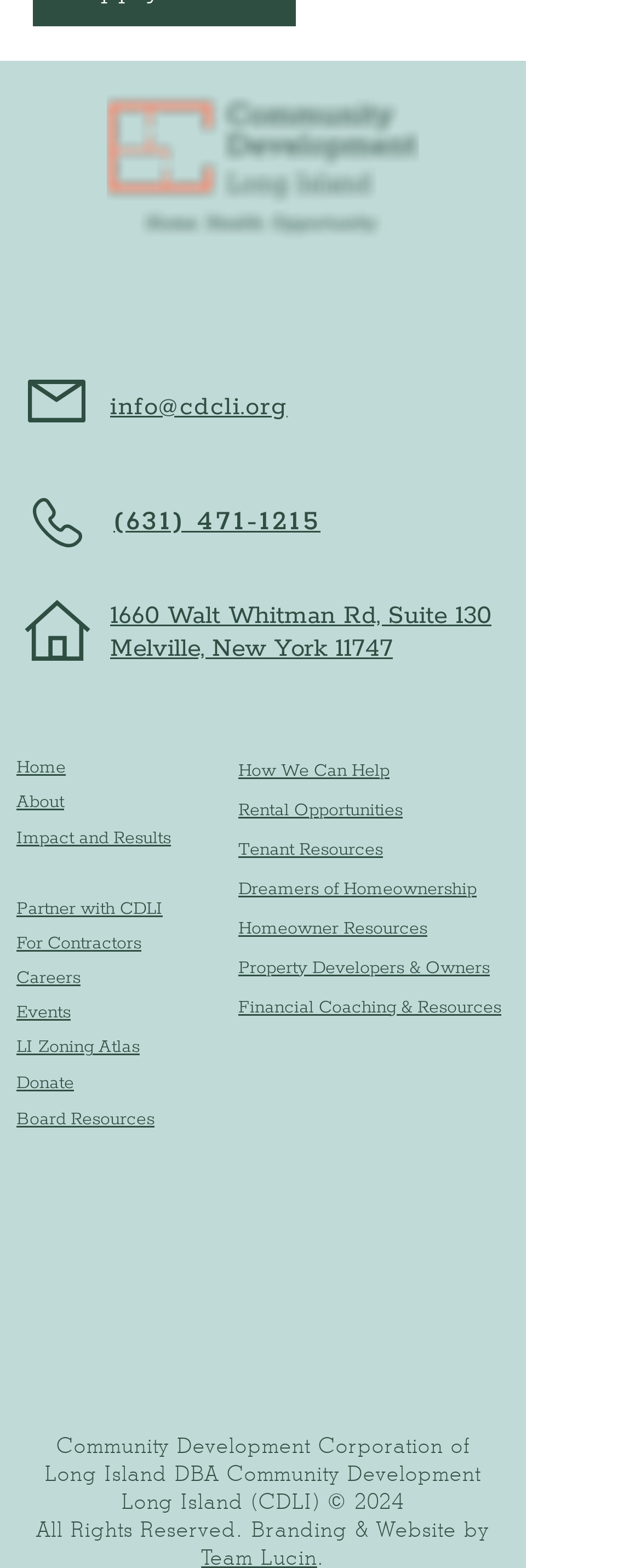Please provide the bounding box coordinates for the element that needs to be clicked to perform the following instruction: "Donate to CDLI". The coordinates should be given as four float numbers between 0 and 1, i.e., [left, top, right, bottom].

[0.026, 0.683, 0.115, 0.698]